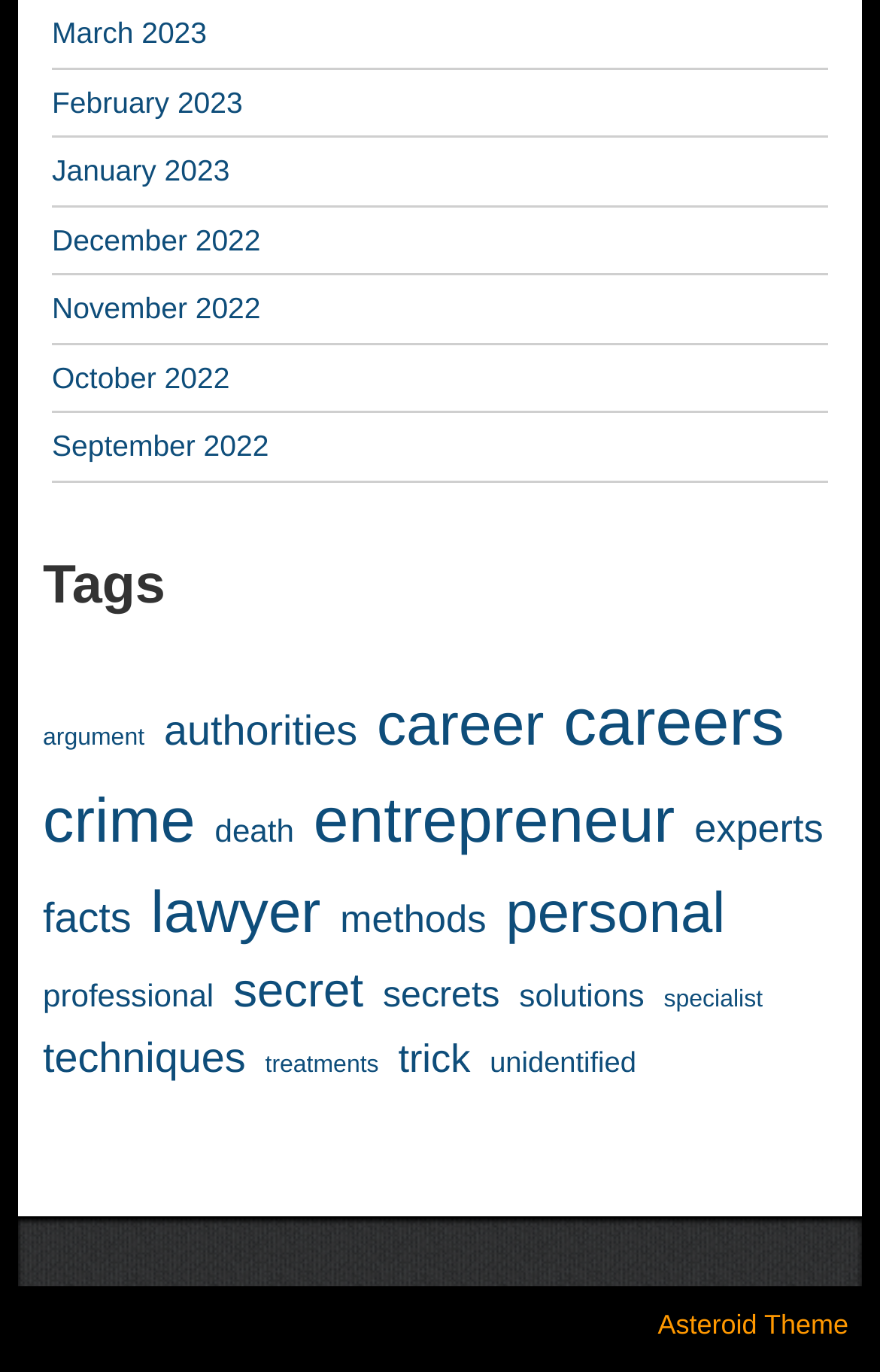Find the bounding box coordinates for the area you need to click to carry out the instruction: "View January 2023". The coordinates should be four float numbers between 0 and 1, indicated as [left, top, right, bottom].

[0.059, 0.112, 0.261, 0.137]